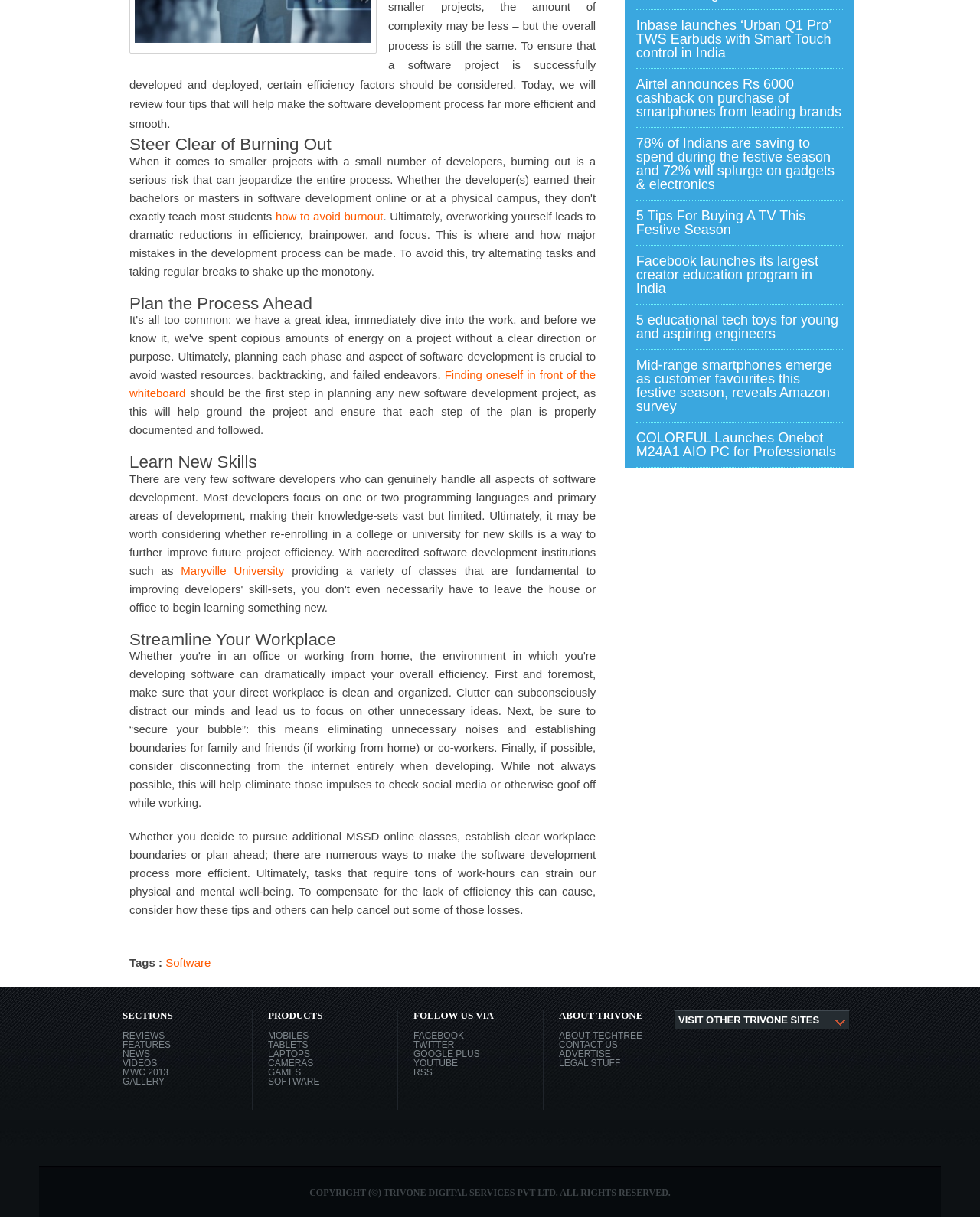Given the element description Advertise, identify the bounding box coordinates for the UI element on the webpage screenshot. The format should be (top-left x, top-left y, bottom-right x, bottom-right y), with values between 0 and 1.

[0.57, 0.862, 0.687, 0.87]